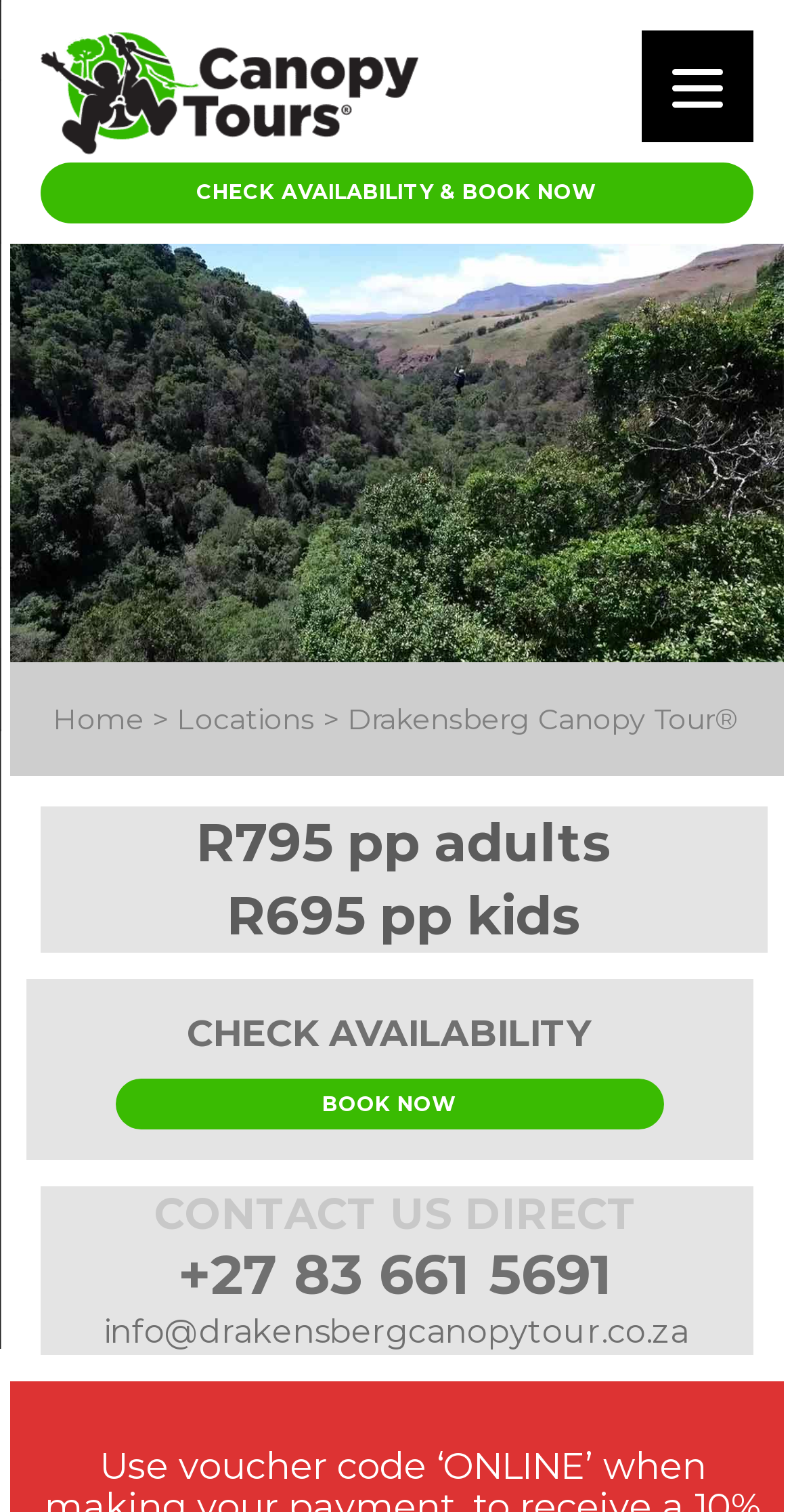Please identify the bounding box coordinates of the element I need to click to follow this instruction: "Open the 'Menu'".

[0.809, 0.02, 0.95, 0.094]